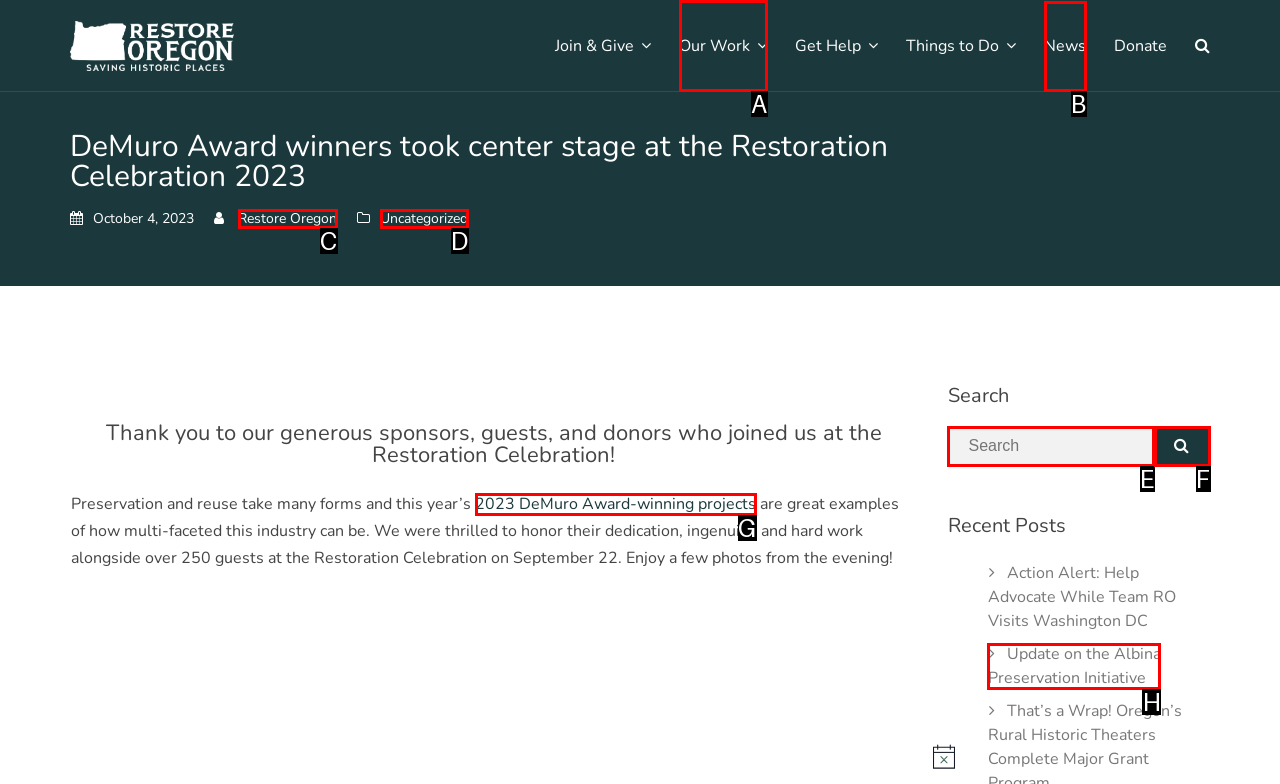Identify the letter corresponding to the UI element that matches this description: 2023 DeMuro Award-winning projects
Answer using only the letter from the provided options.

G